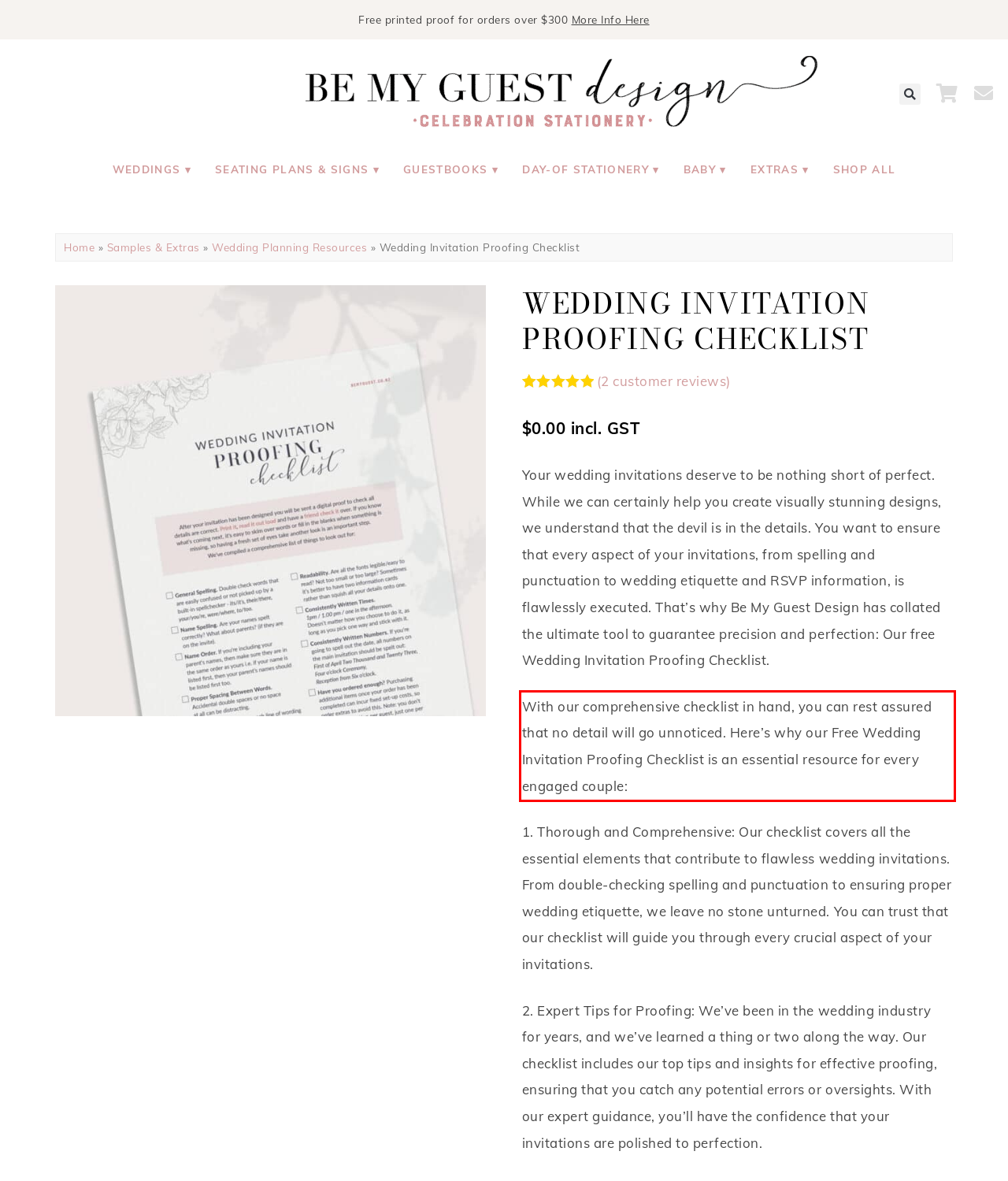You have a screenshot with a red rectangle around a UI element. Recognize and extract the text within this red bounding box using OCR.

With our comprehensive checklist in hand, you can rest assured that no detail will go unnoticed. Here’s why our Free Wedding Invitation Proofing Checklist is an essential resource for every engaged couple: